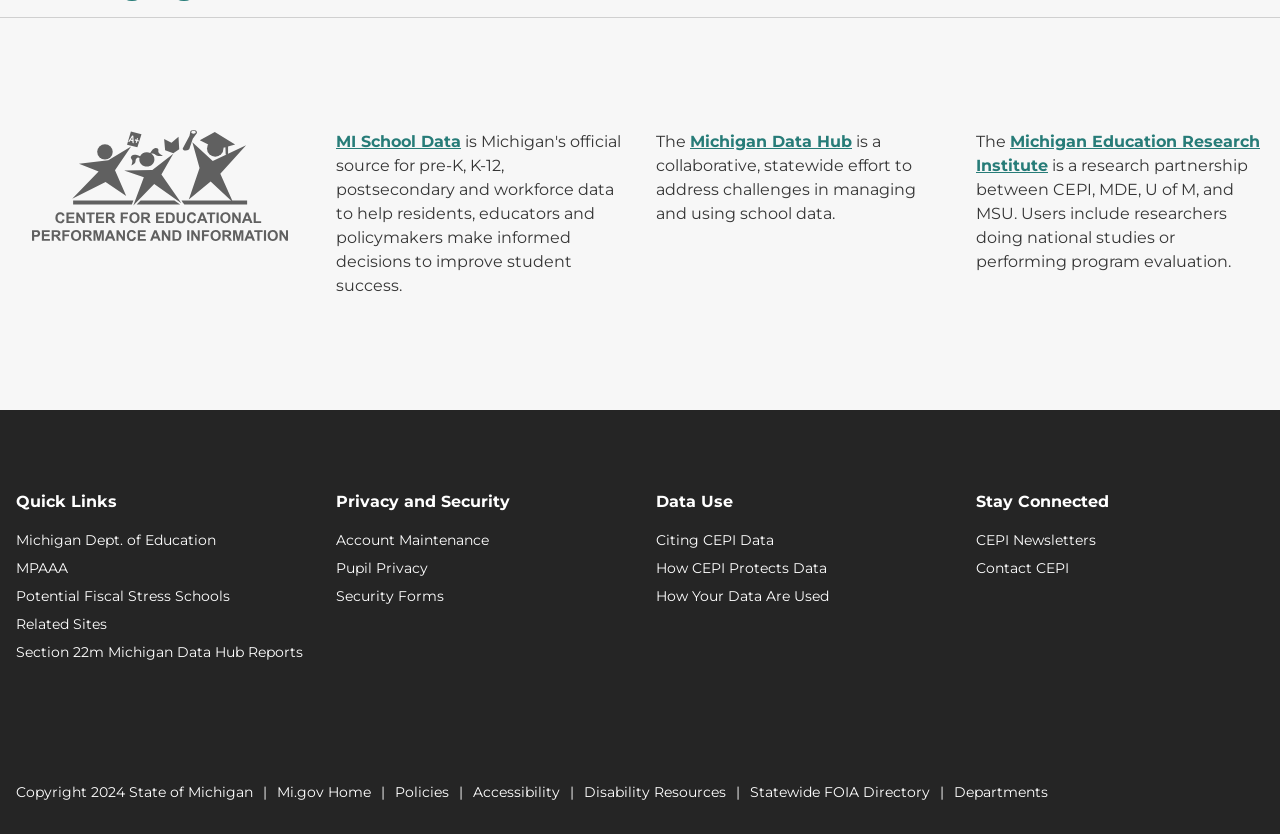Please indicate the bounding box coordinates for the clickable area to complete the following task: "Go to Michigan Dept. of Education". The coordinates should be specified as four float numbers between 0 and 1, i.e., [left, top, right, bottom].

[0.012, 0.635, 0.238, 0.659]